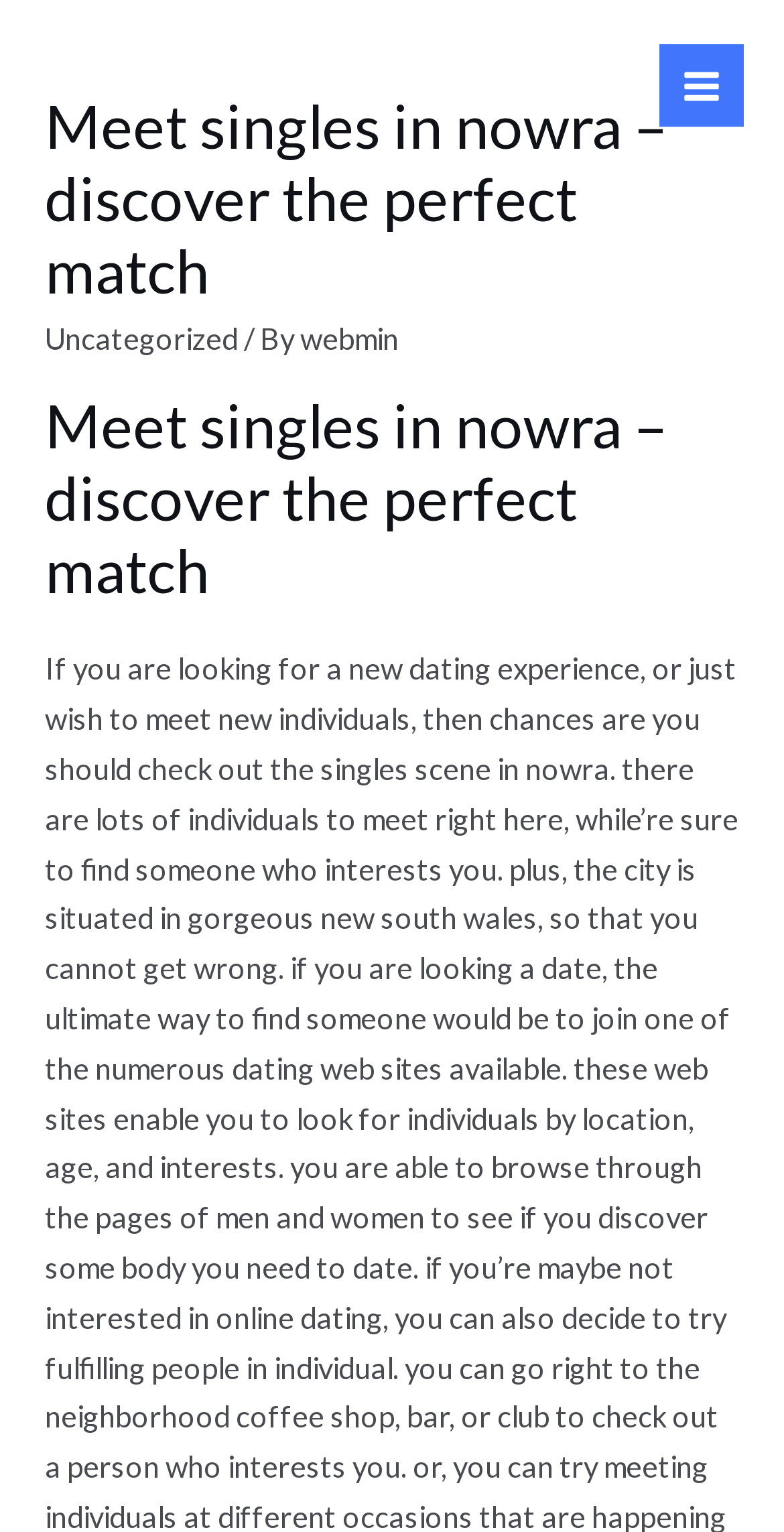Extract the bounding box of the UI element described as: "webmin".

[0.383, 0.21, 0.509, 0.232]